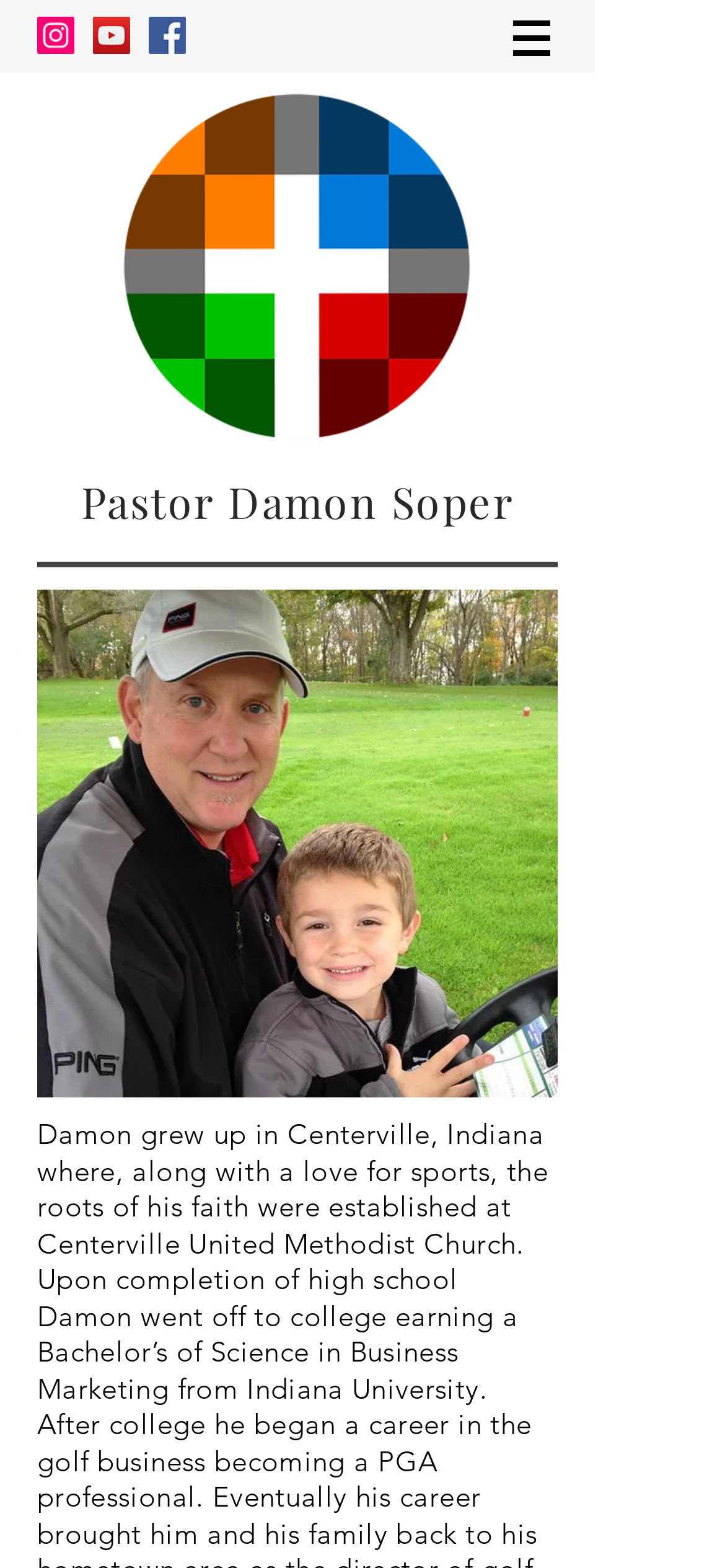Identify the bounding box of the HTML element described as: "aria-label="facebook"".

[0.205, 0.011, 0.256, 0.034]